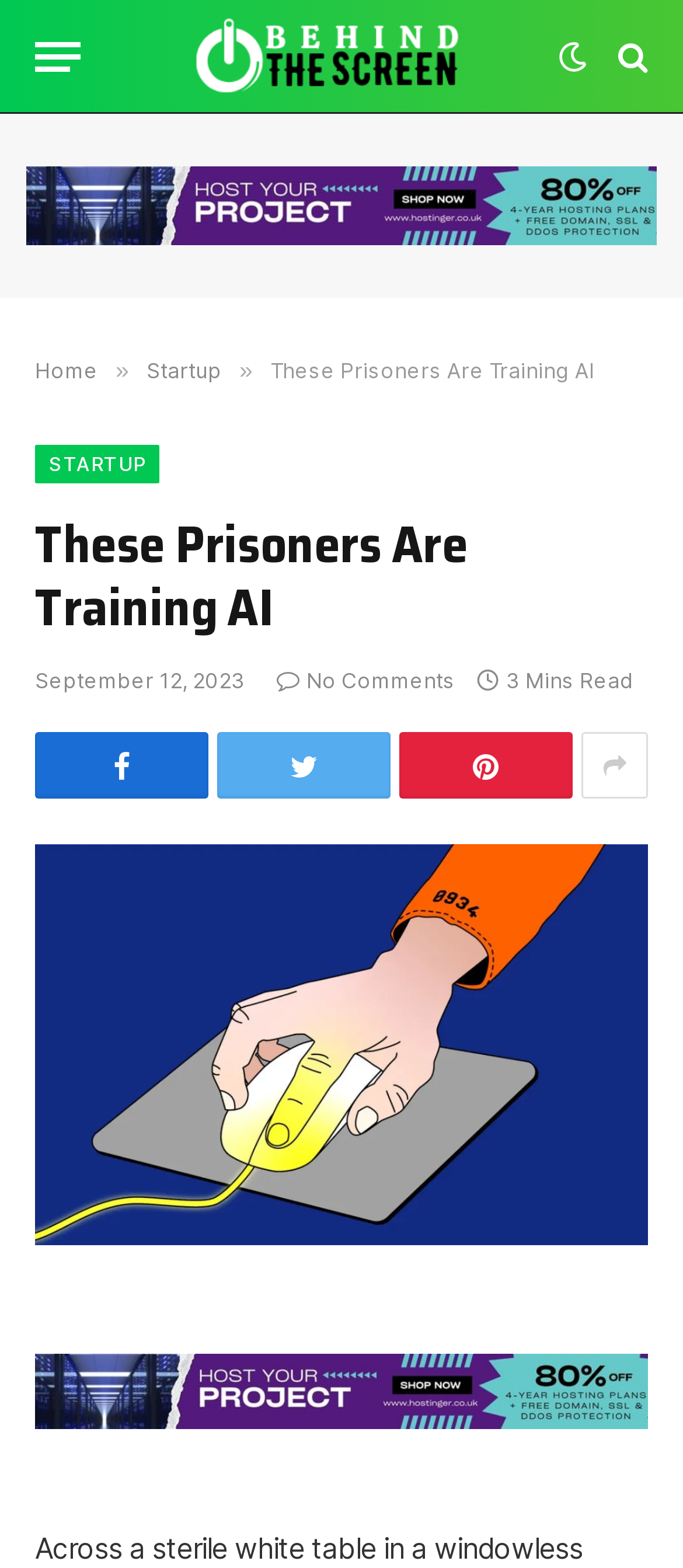Identify the title of the webpage and provide its text content.

These Prisoners Are Training AI